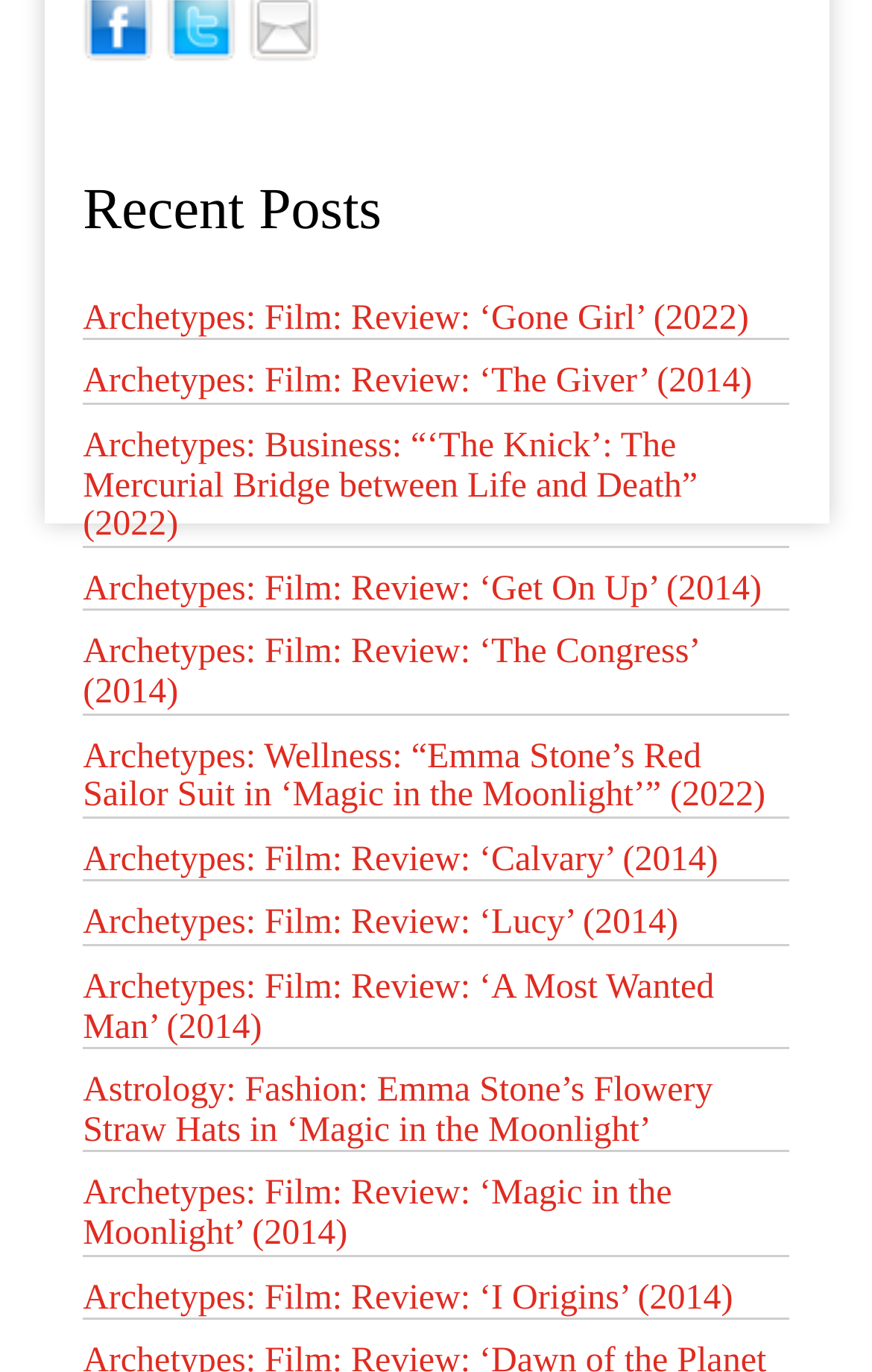From the screenshot, find the bounding box of the UI element matching this description: "title="Facebook"". Supply the bounding box coordinates in the form [left, top, right, bottom], each a float between 0 and 1.

[0.095, 0.02, 0.177, 0.054]